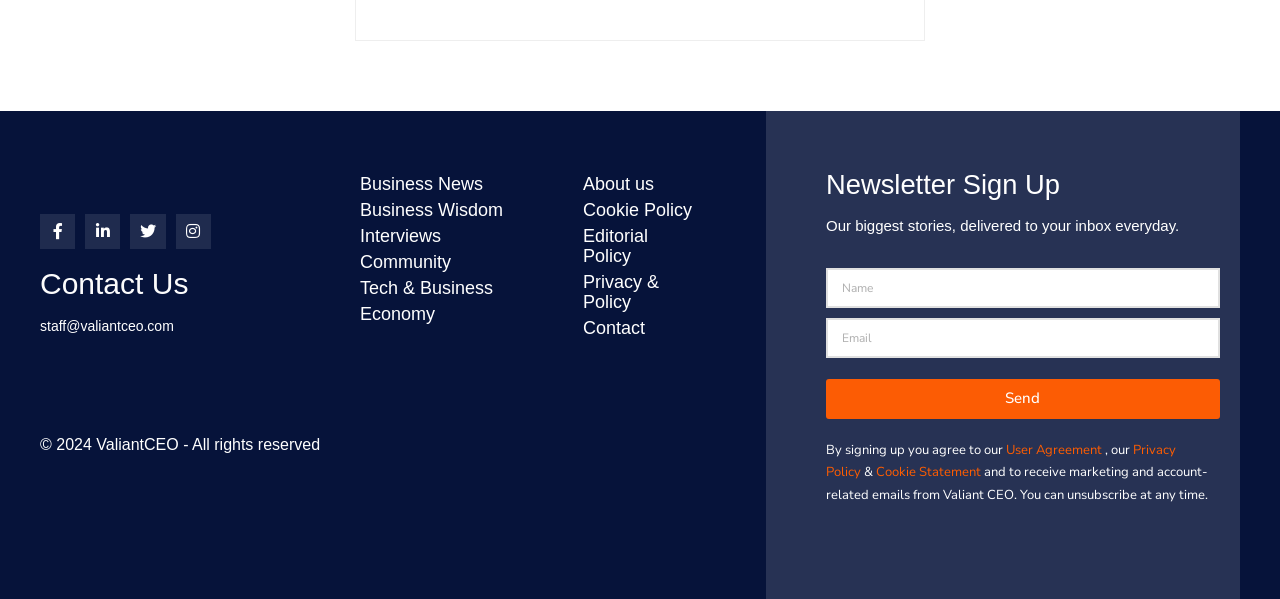Please identify the bounding box coordinates of the element's region that I should click in order to complete the following instruction: "Click on Facebook link". The bounding box coordinates consist of four float numbers between 0 and 1, i.e., [left, top, right, bottom].

[0.031, 0.357, 0.059, 0.416]